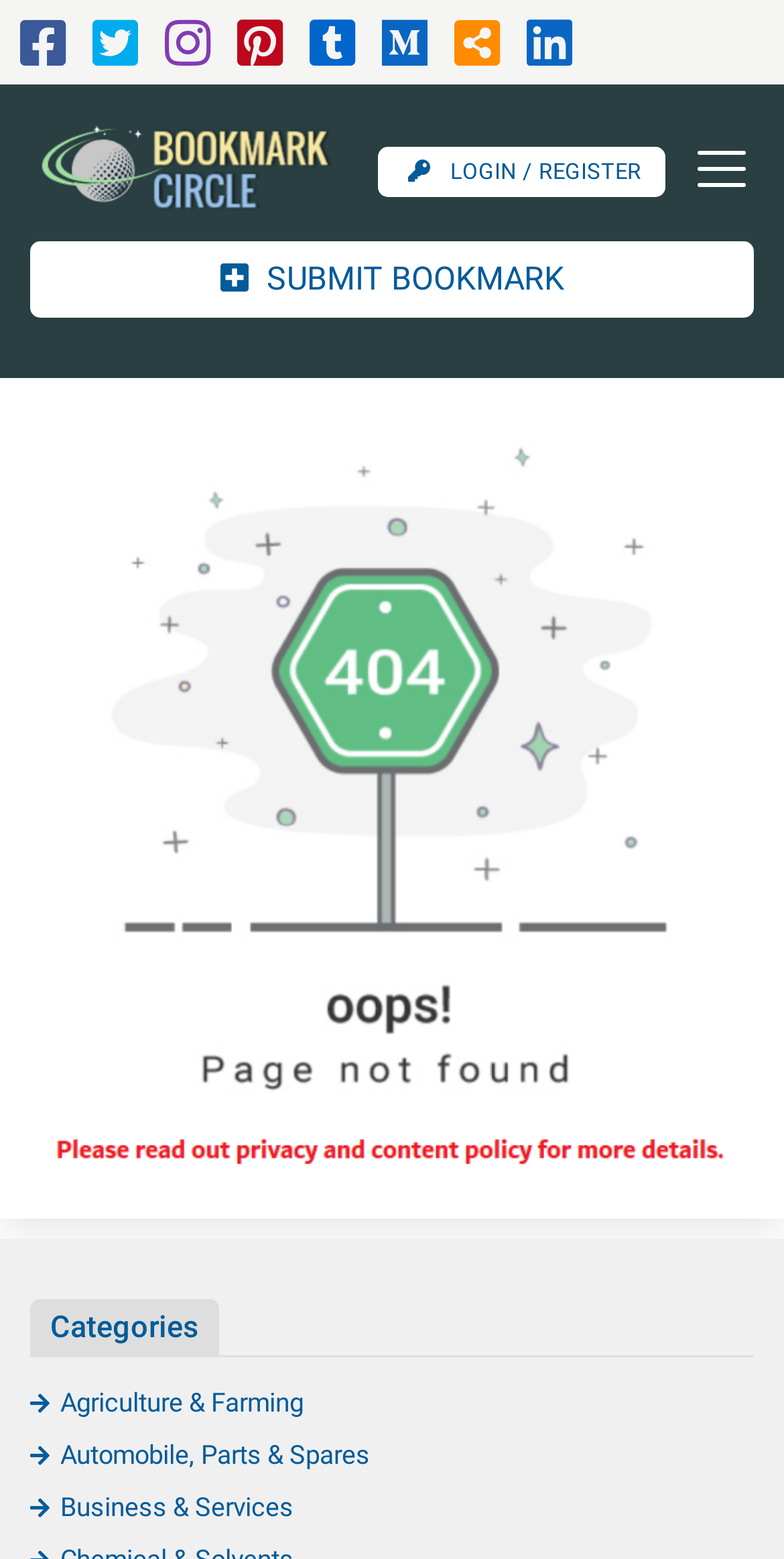Please identify the bounding box coordinates of the clickable region that I should interact with to perform the following instruction: "submit a bookmark". The coordinates should be expressed as four float numbers between 0 and 1, i.e., [left, top, right, bottom].

[0.038, 0.155, 0.962, 0.204]